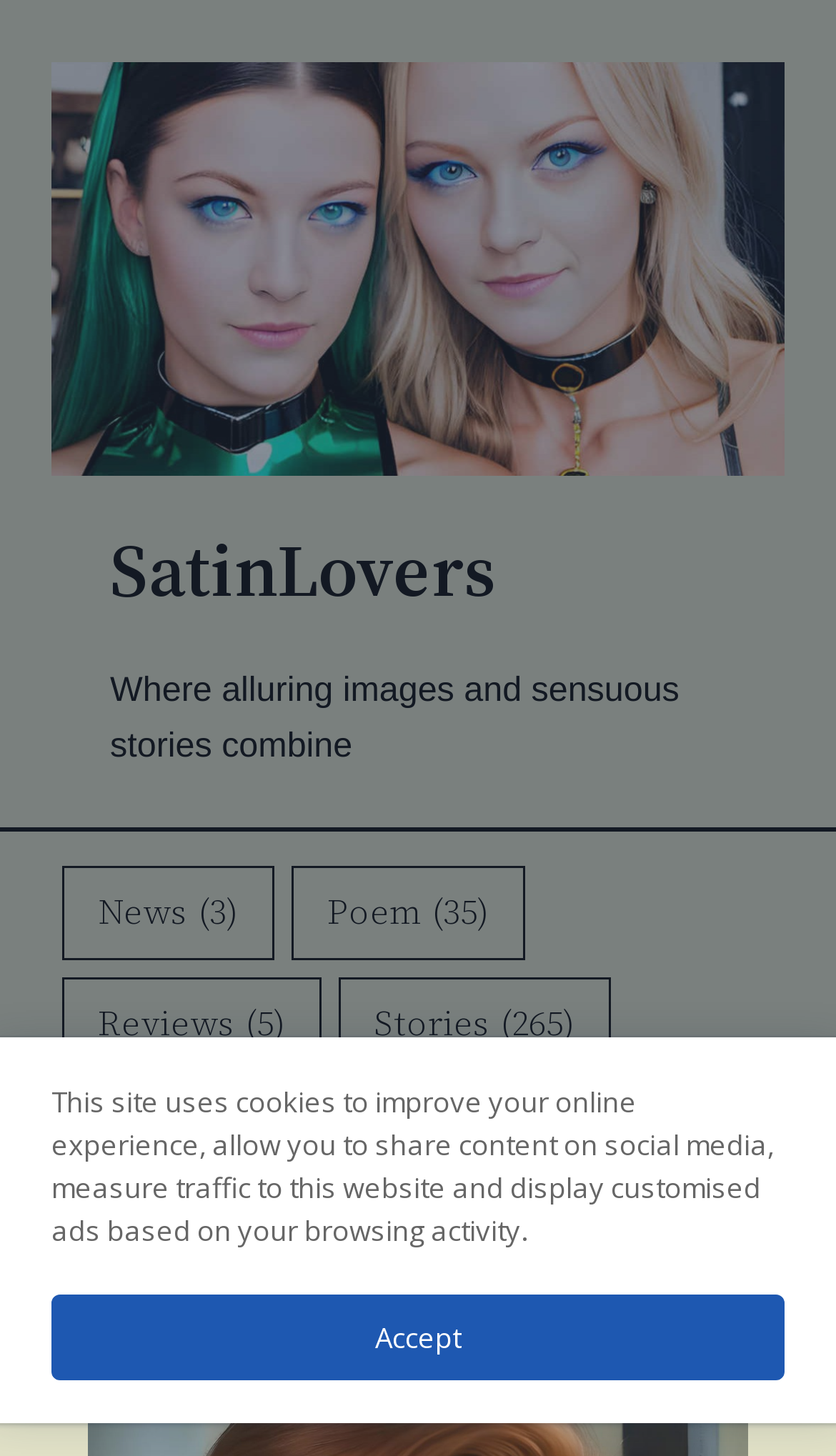Refer to the screenshot and give an in-depth answer to this question: How many tutorials are available?

I found the link 'tutorials (10 items)' which indicates that there are 10 tutorials available on this website.